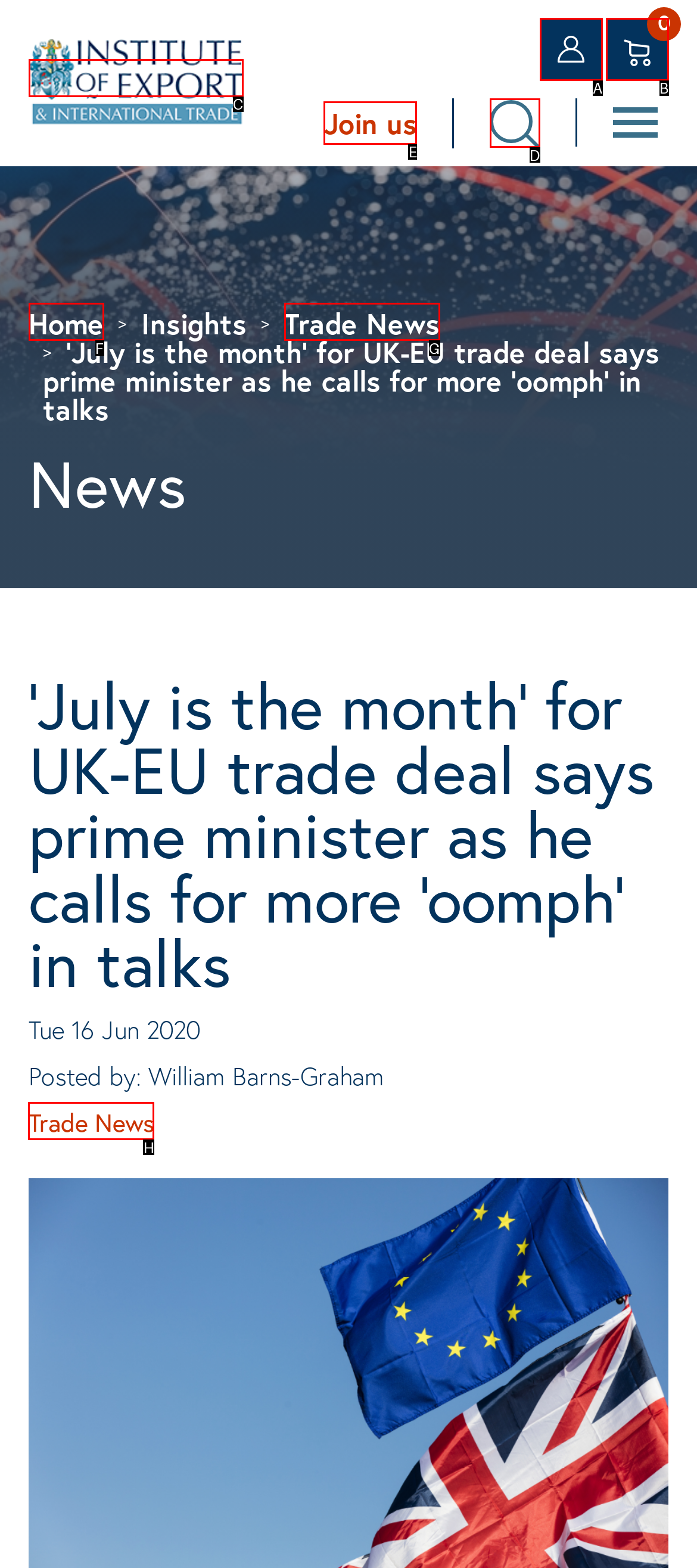Select the letter of the element you need to click to complete this task: Read Trade News
Answer using the letter from the specified choices.

H